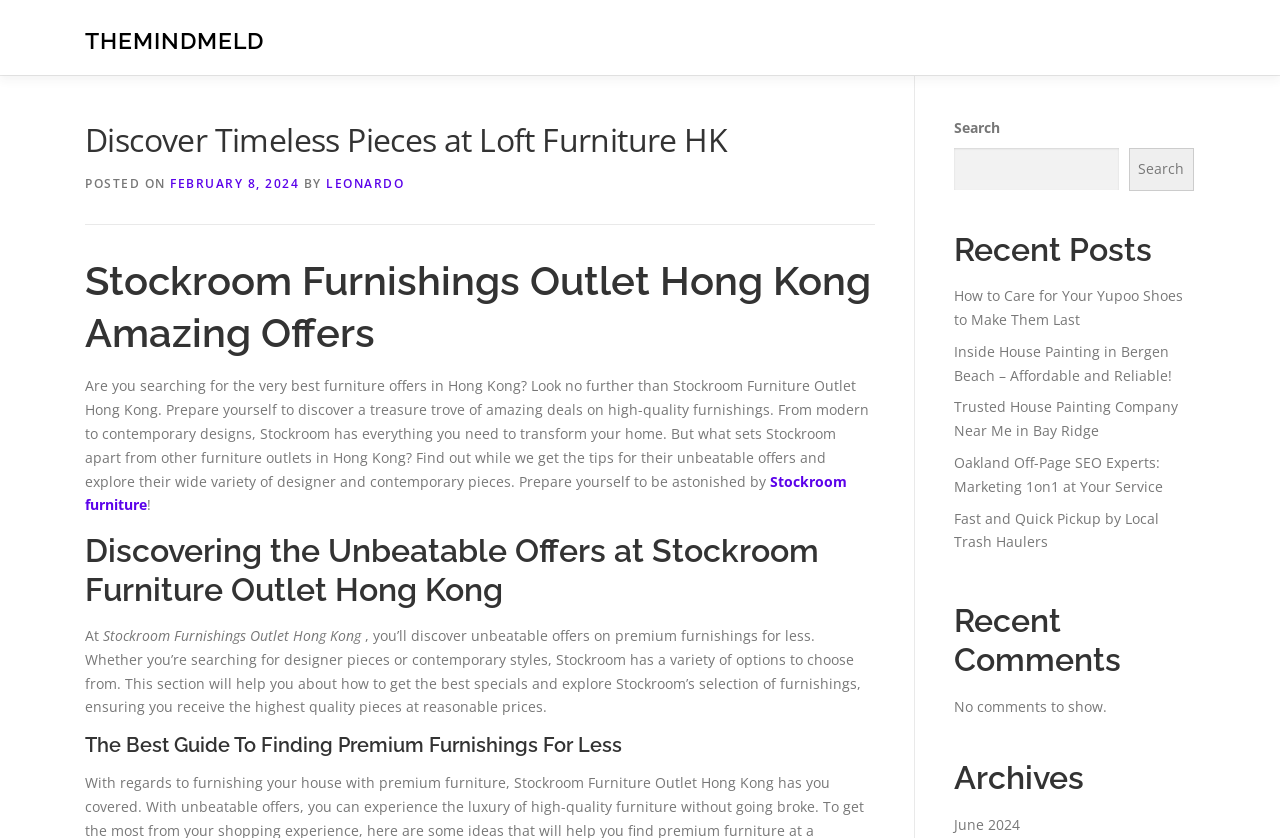Please reply to the following question using a single word or phrase: 
How many links are there in the 'Recent Posts' section?

5